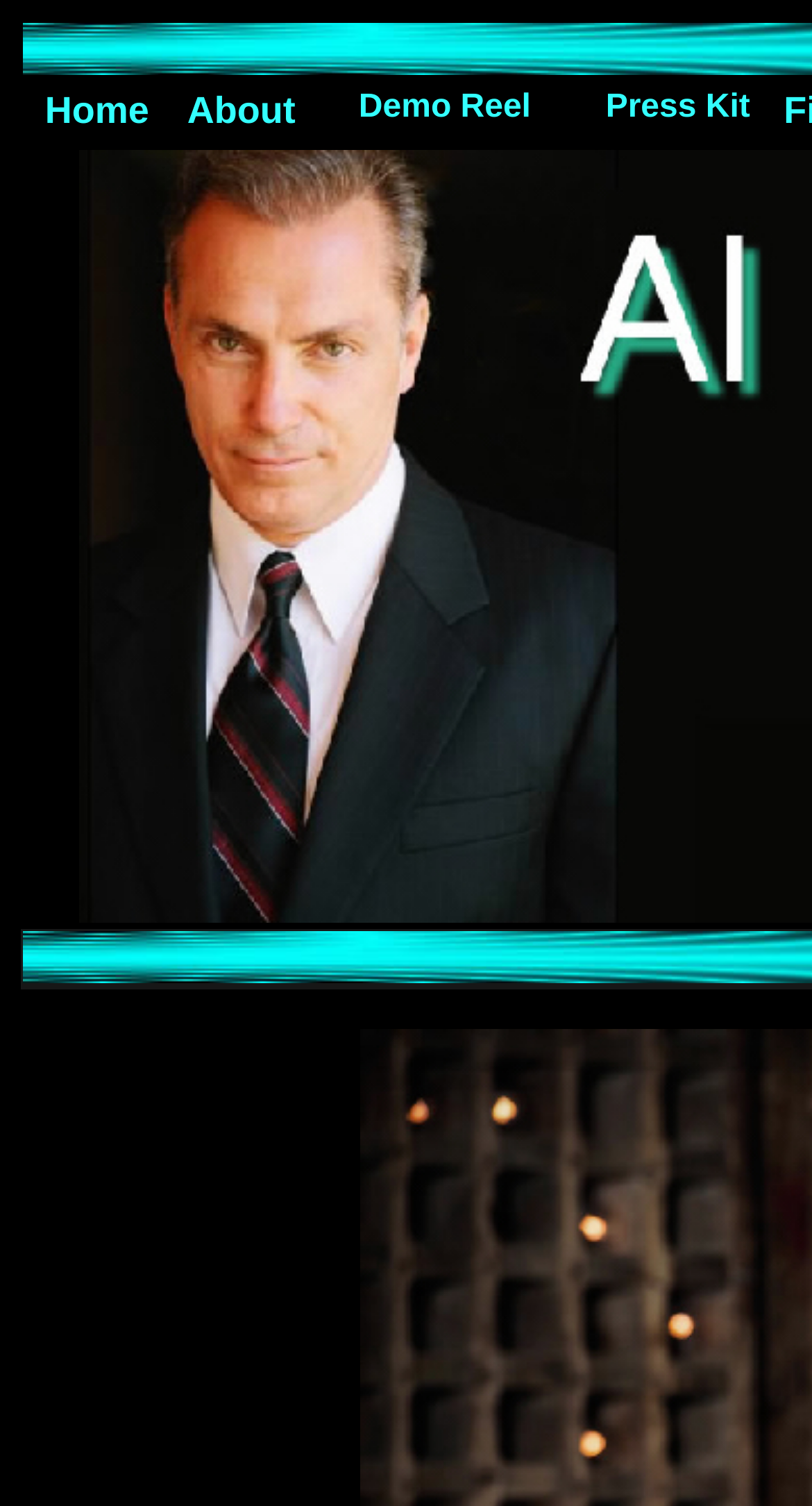Answer the question in one word or a short phrase:
What is the second navigation link?

About